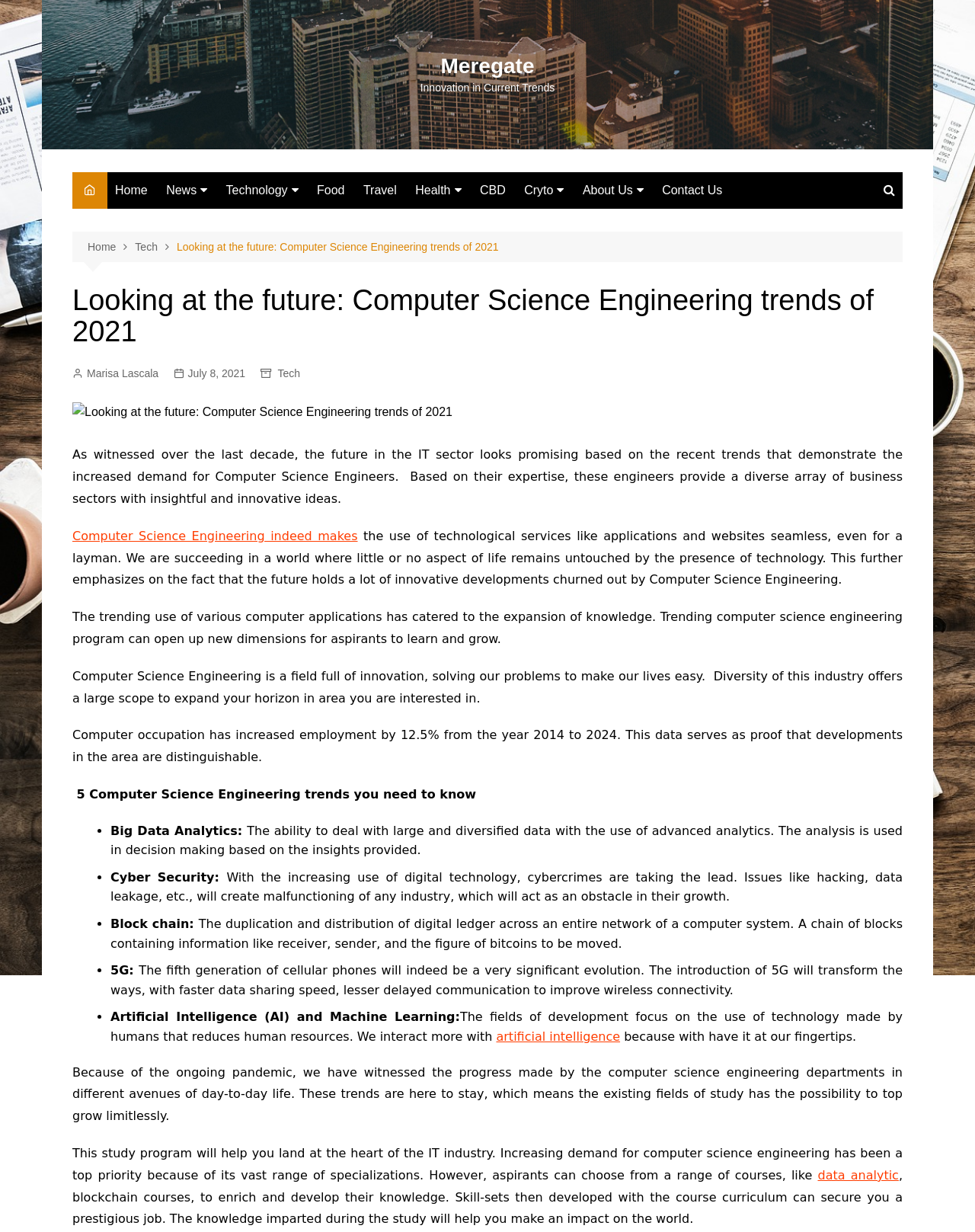Extract the main title from the webpage and generate its text.

Looking at the future: Computer Science Engineering trends of 2021